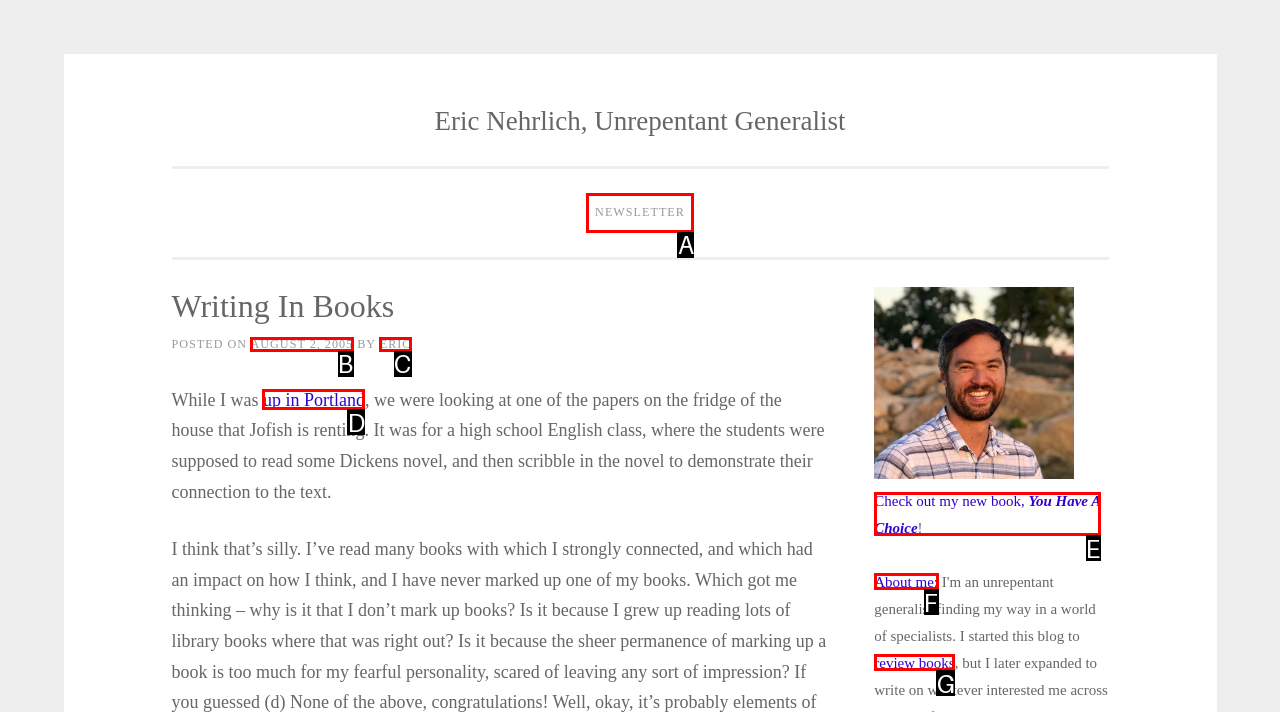Choose the letter of the UI element that aligns with the following description: review books
State your answer as the letter from the listed options.

G